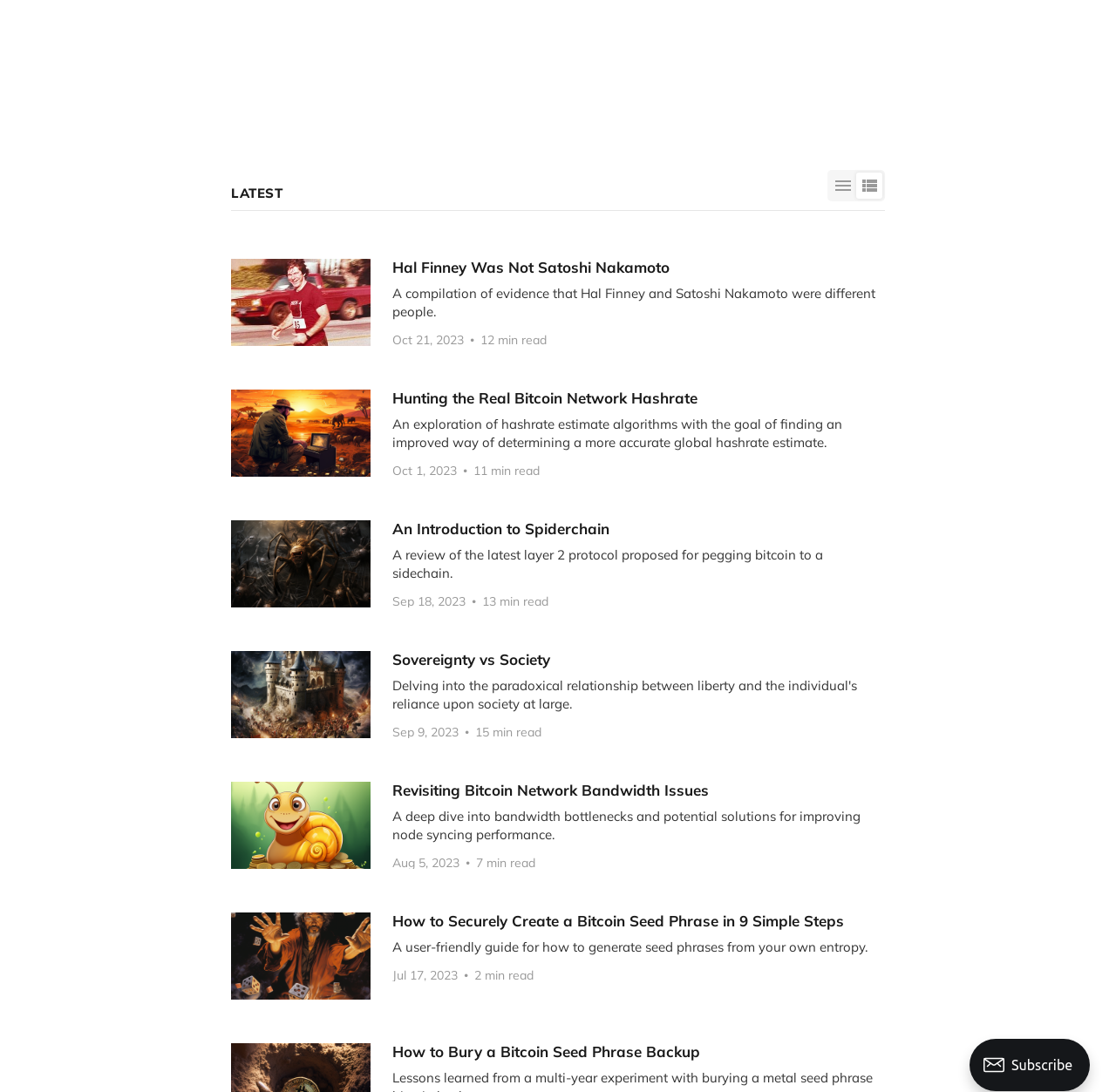How many articles are on this page?
From the image, respond using a single word or phrase.

5